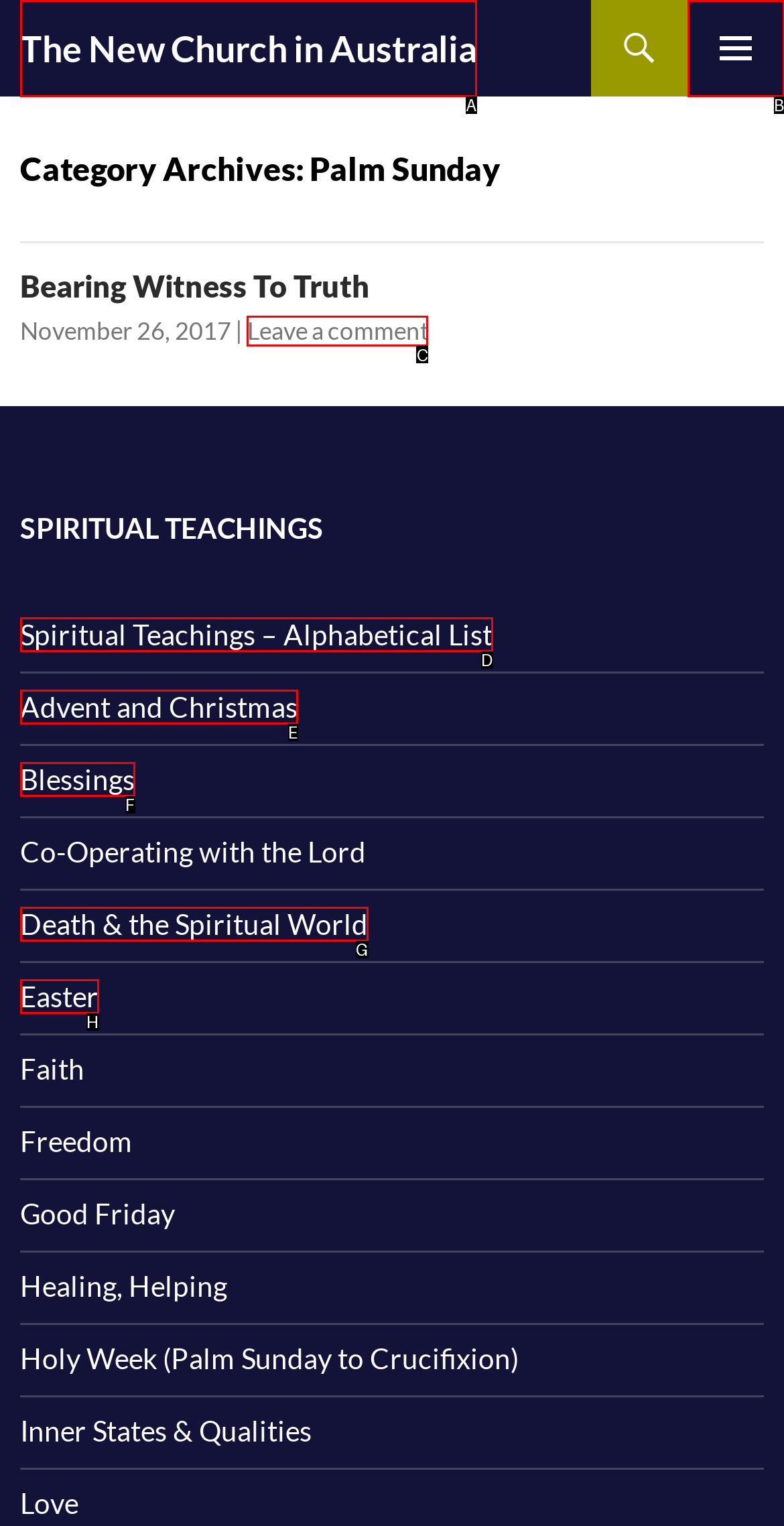Which choice should you pick to execute the task: Leave a comment on the article
Respond with the letter associated with the correct option only.

C